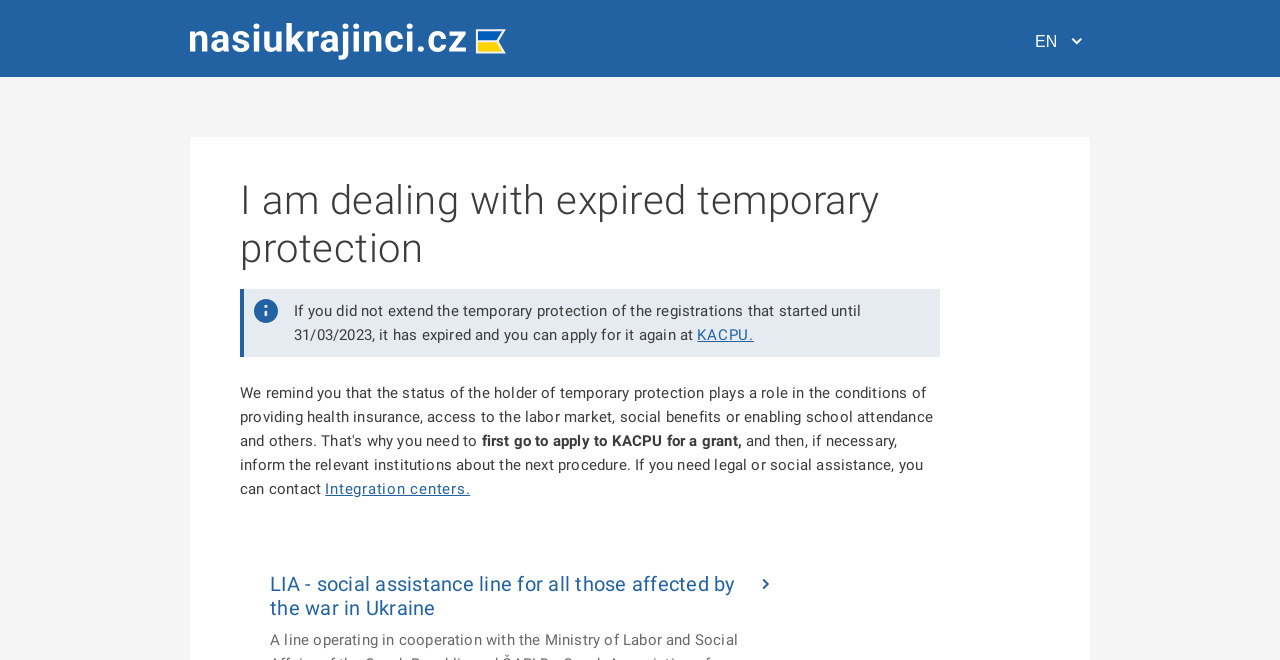Using the format (top-left x, top-left y, bottom-right x, bottom-right y), and given the element description, identify the bounding box coordinates within the screenshot: Integration centers.

[0.254, 0.728, 0.367, 0.755]